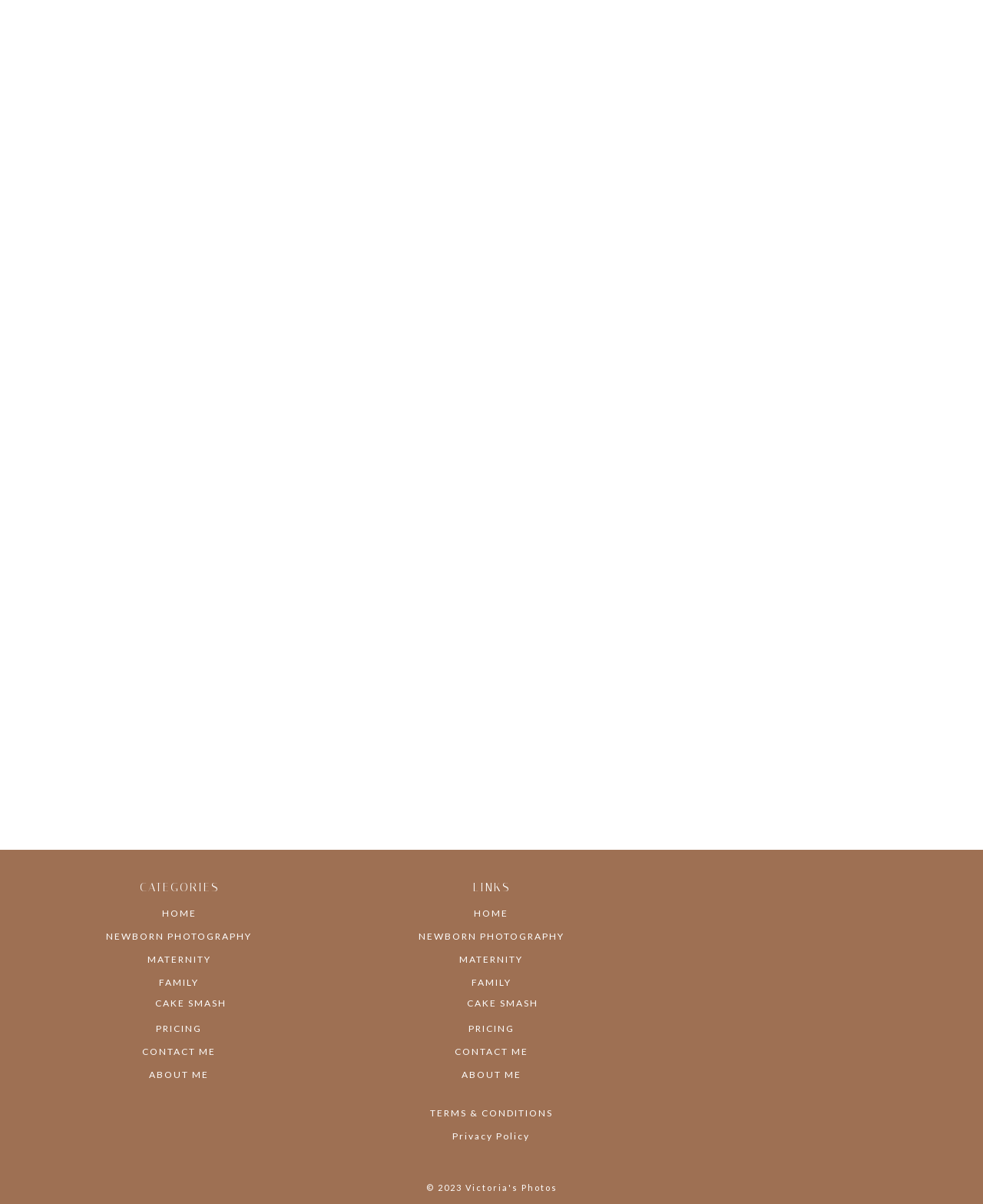How many image figures are on the webpage?
By examining the image, provide a one-word or phrase answer.

3